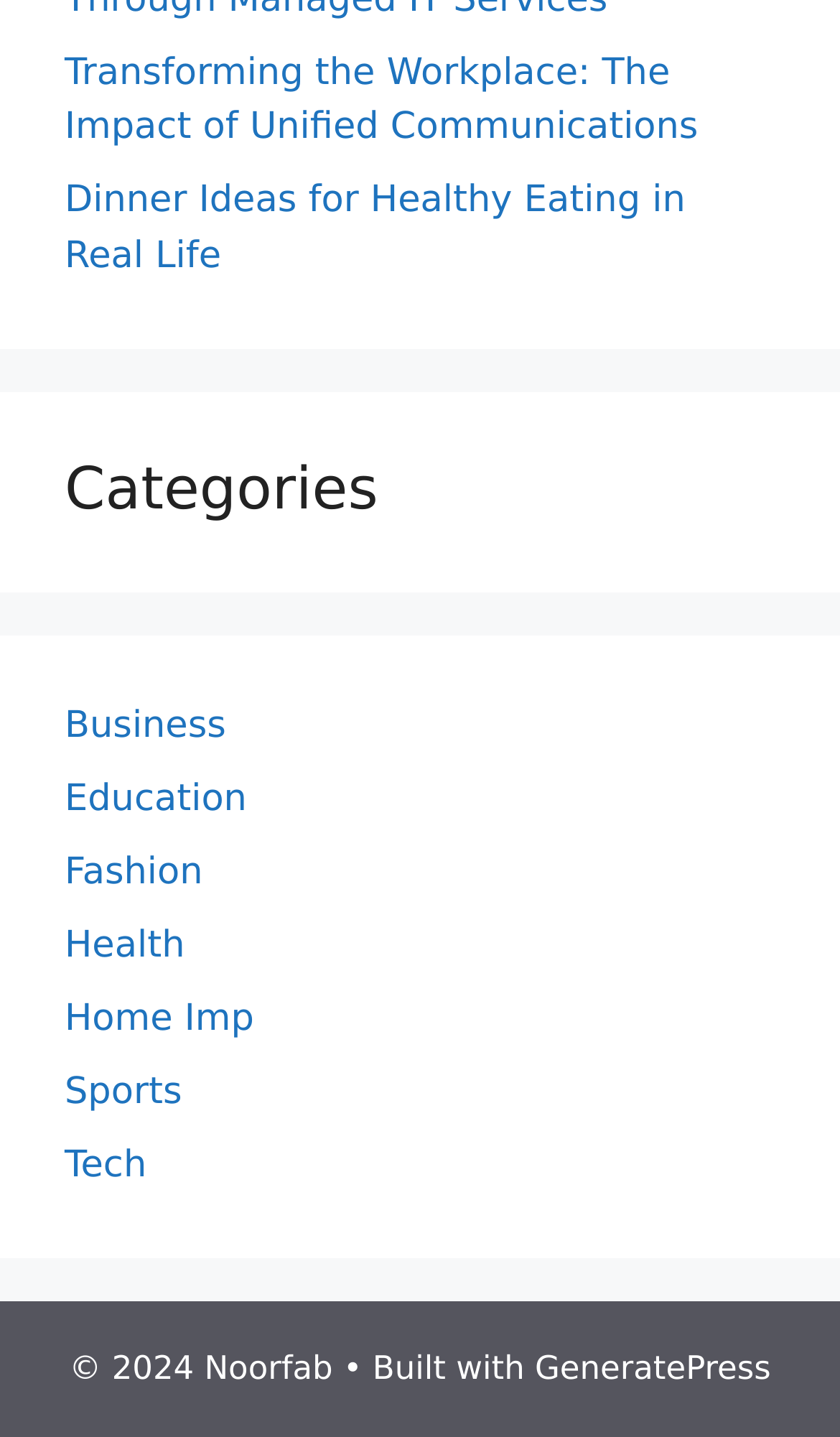What is the category above 'Business'?
Please look at the screenshot and answer in one word or a short phrase.

Categories